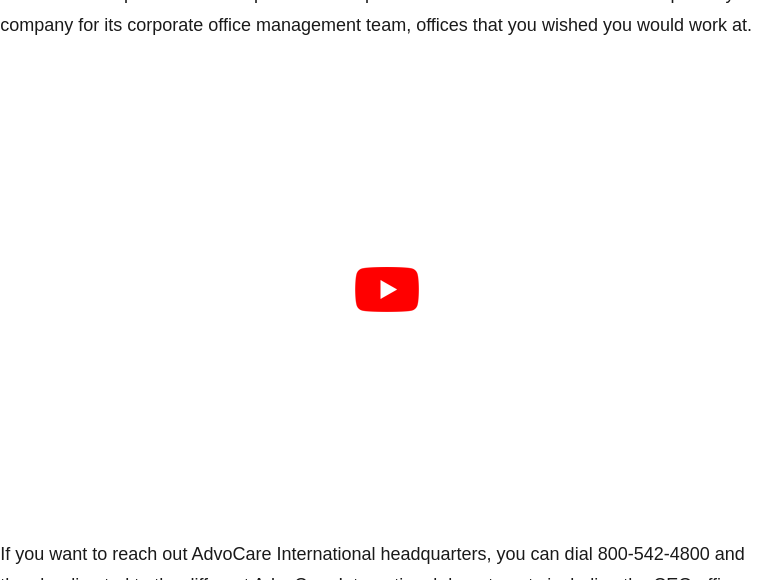What is the purpose of the video?
Observe the image and answer the question with a one-word or short phrase response.

To inspire corporate office management teams